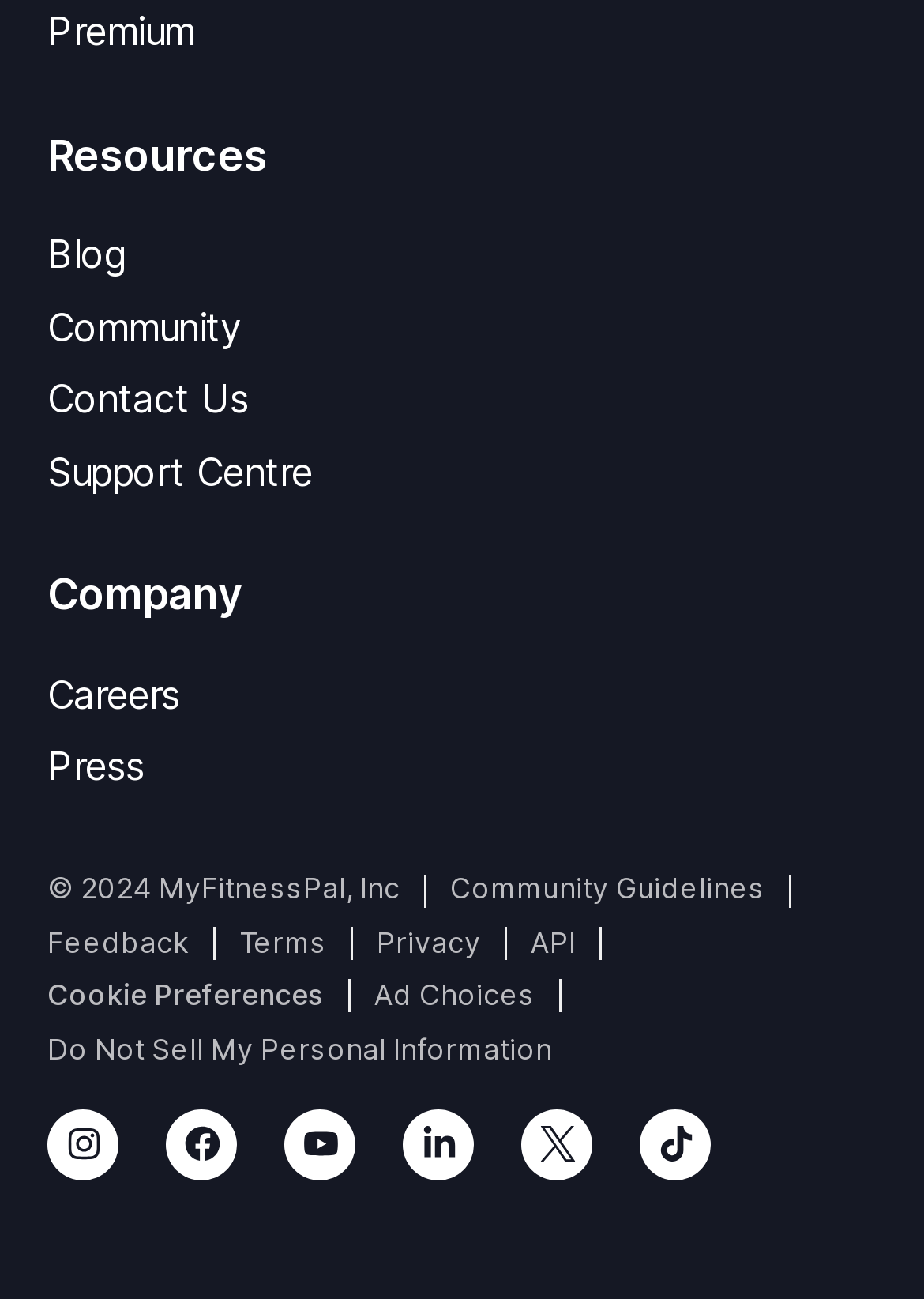What is the company name mentioned at the bottom of the page?
Refer to the image and give a detailed answer to the question.

I found the company name by looking at the static text element at the bottom of the page, which says '© 2024 MyFitnessPal, Inc'.